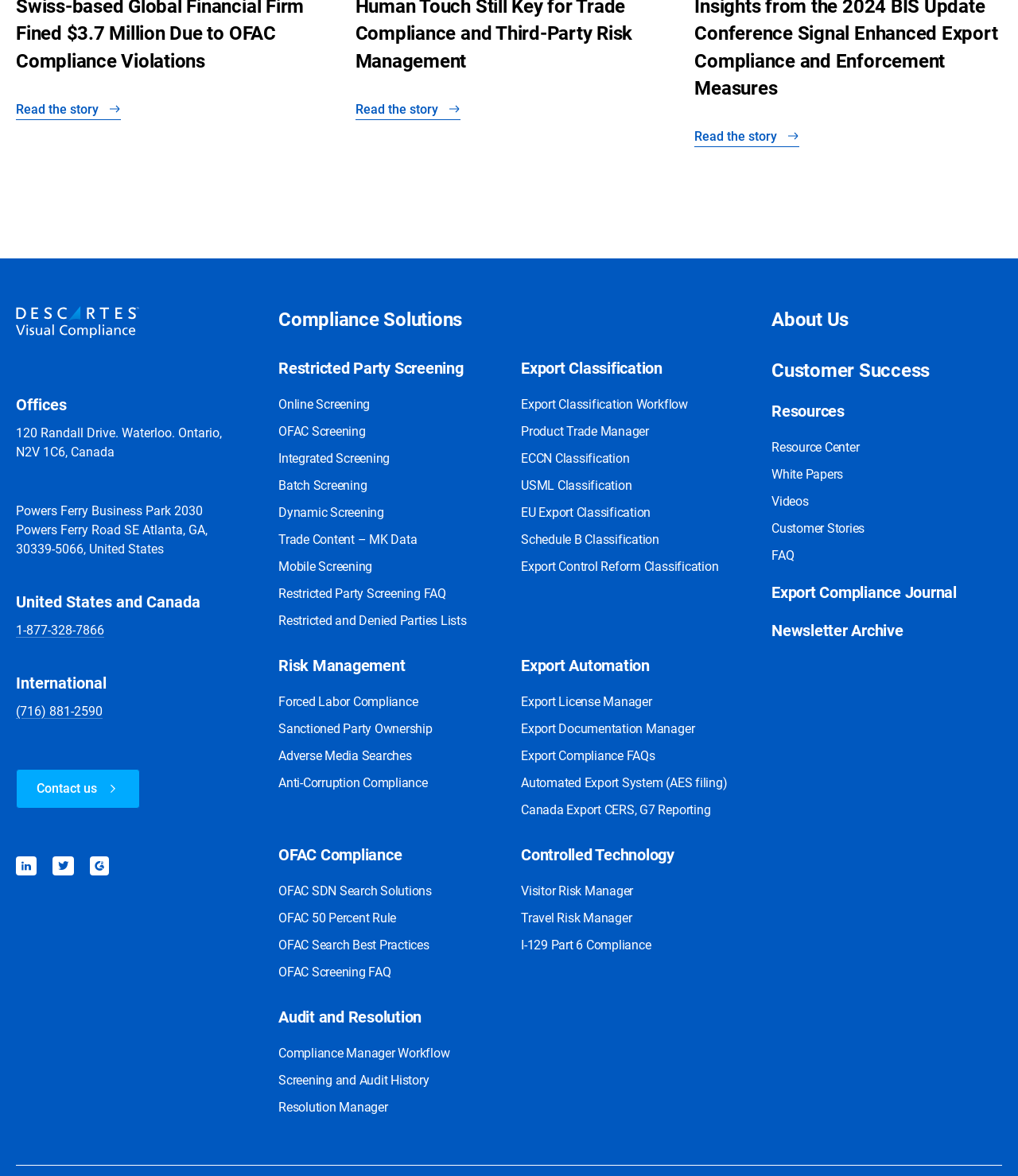Refer to the image and provide an in-depth answer to the question:
How many office locations are listed?

I counted the number of office locations listed on the webpage, which are Waterloo, Ontario, Canada and Atlanta, GA, United States.